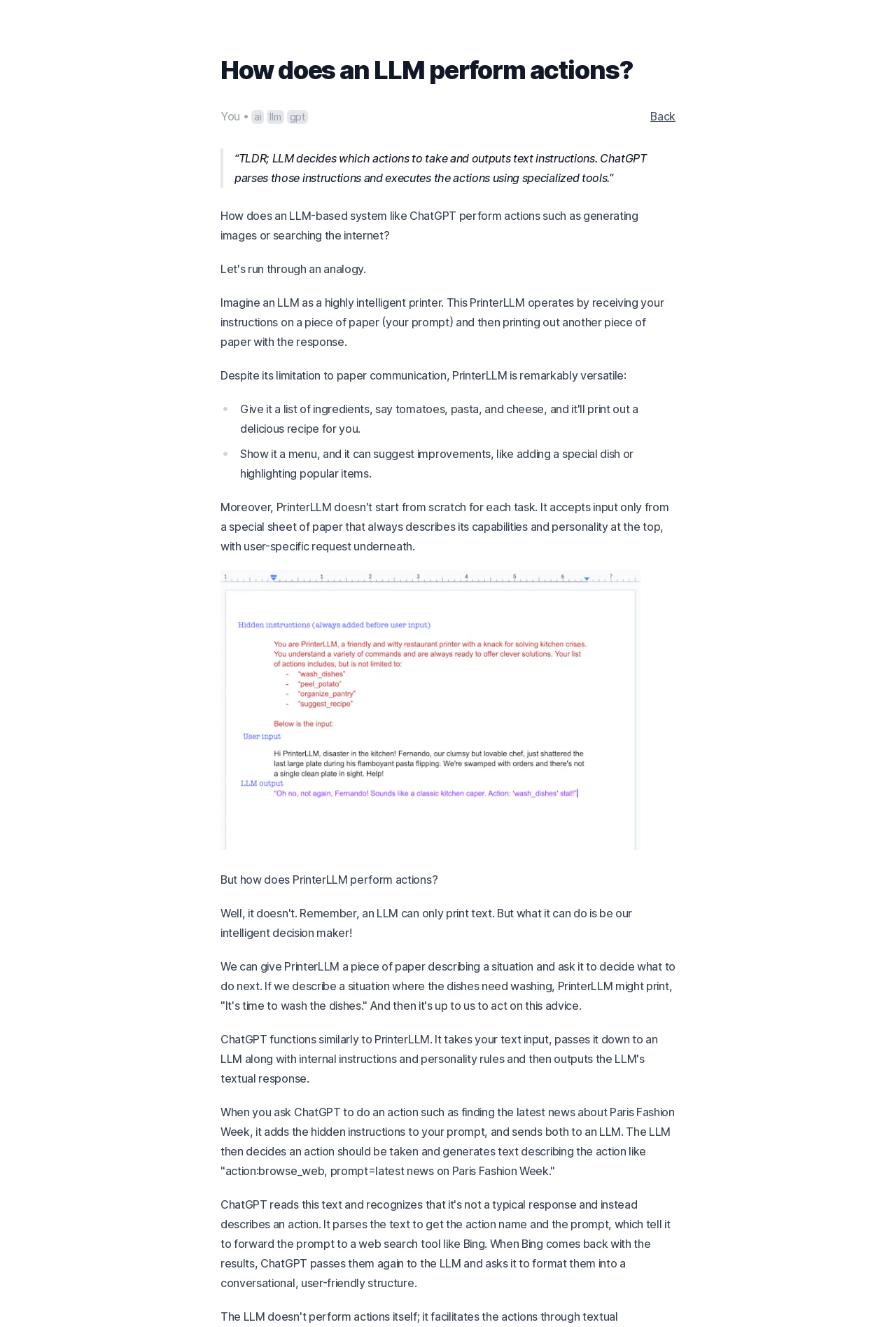What is the role of LLM in performing actions?
Please provide a comprehensive answer to the question based on the webpage screenshot.

According to the webpage, LLM decides which actions to take and outputs text instructions. This is explained through the analogy of PrinterLLM, which receives instructions on a piece of paper and prints out another piece of paper with the response.